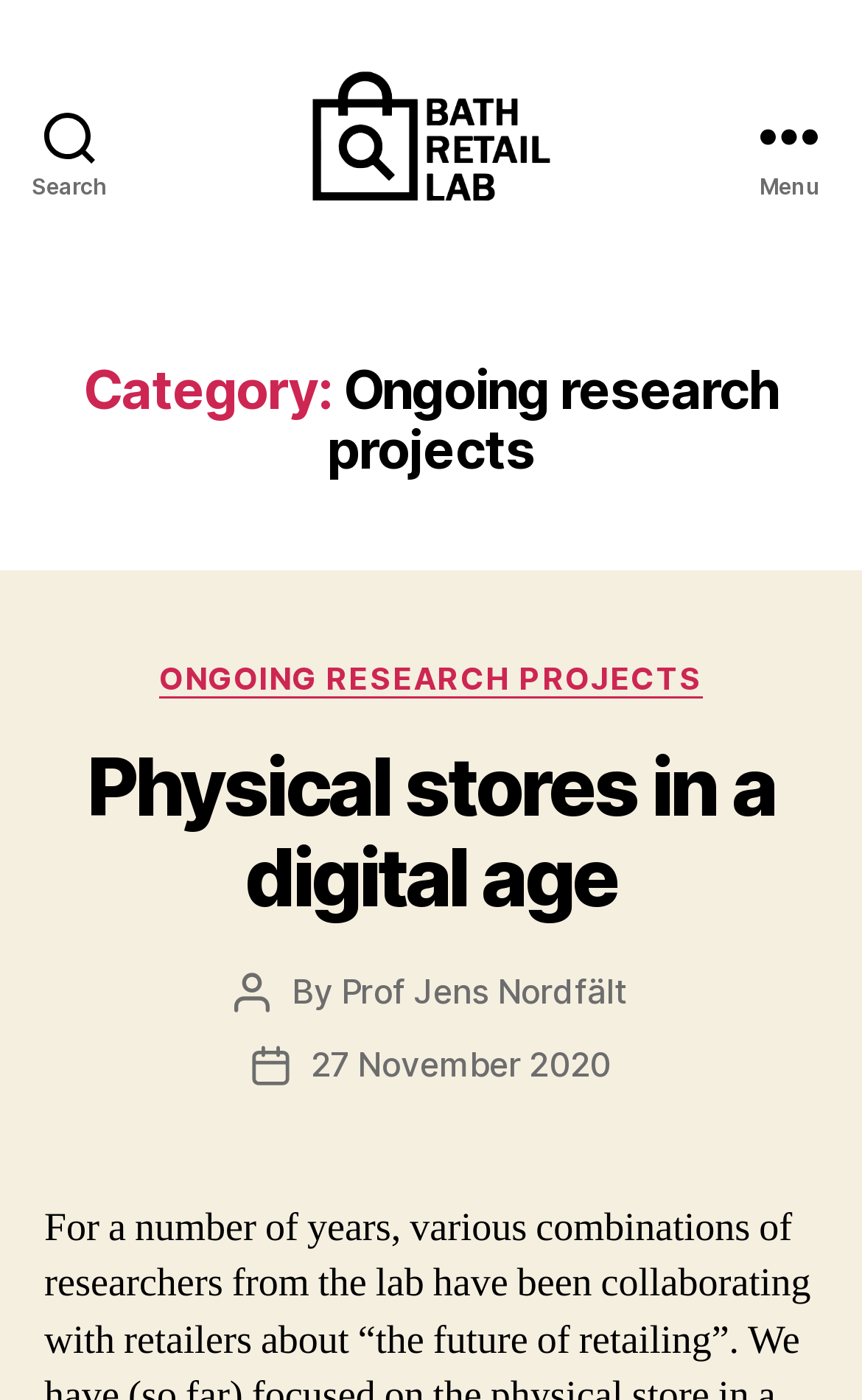Who is the author of the research project?
Look at the image and respond with a one-word or short-phrase answer.

Prof Jens Nordfält